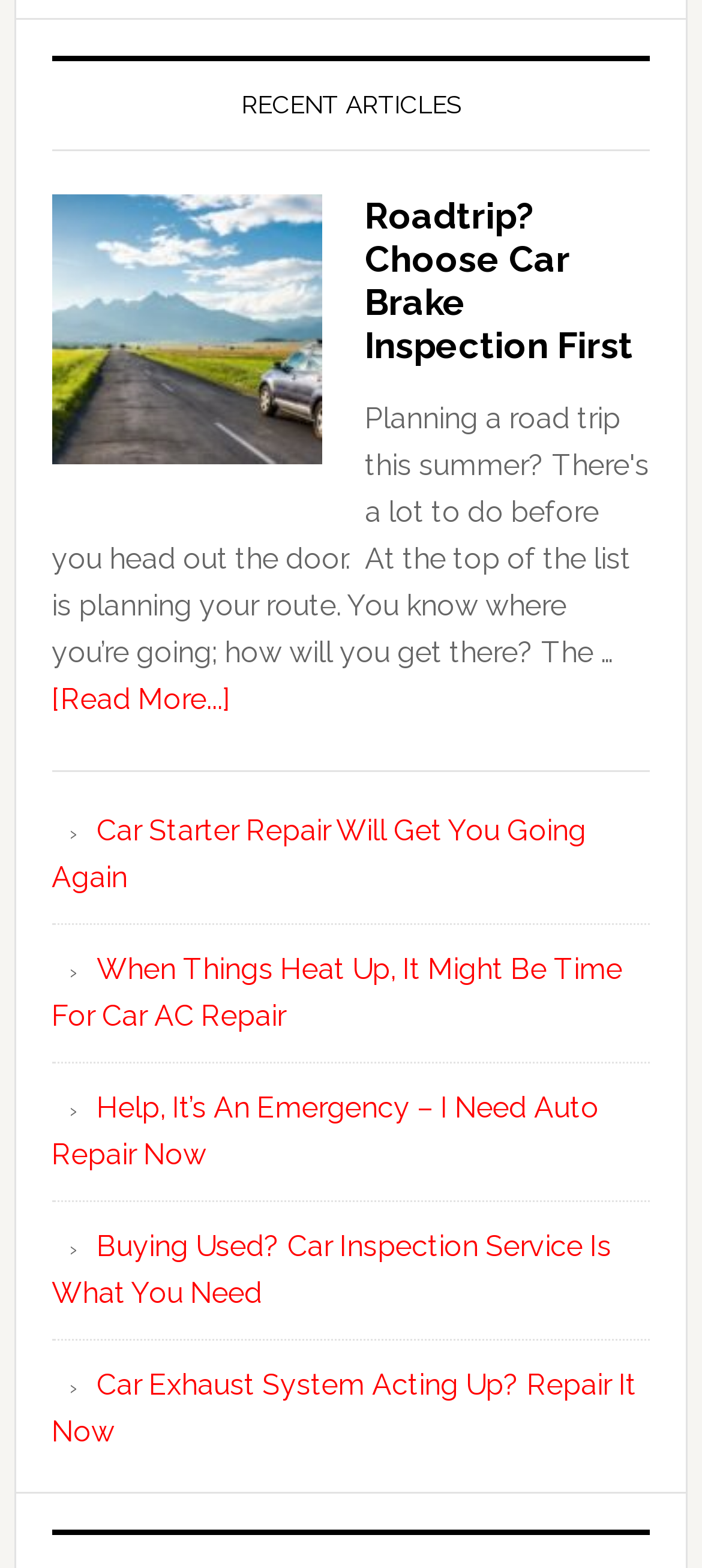Locate the bounding box coordinates of the element's region that should be clicked to carry out the following instruction: "get help with auto repair emergency". The coordinates need to be four float numbers between 0 and 1, i.e., [left, top, right, bottom].

[0.074, 0.696, 0.853, 0.747]